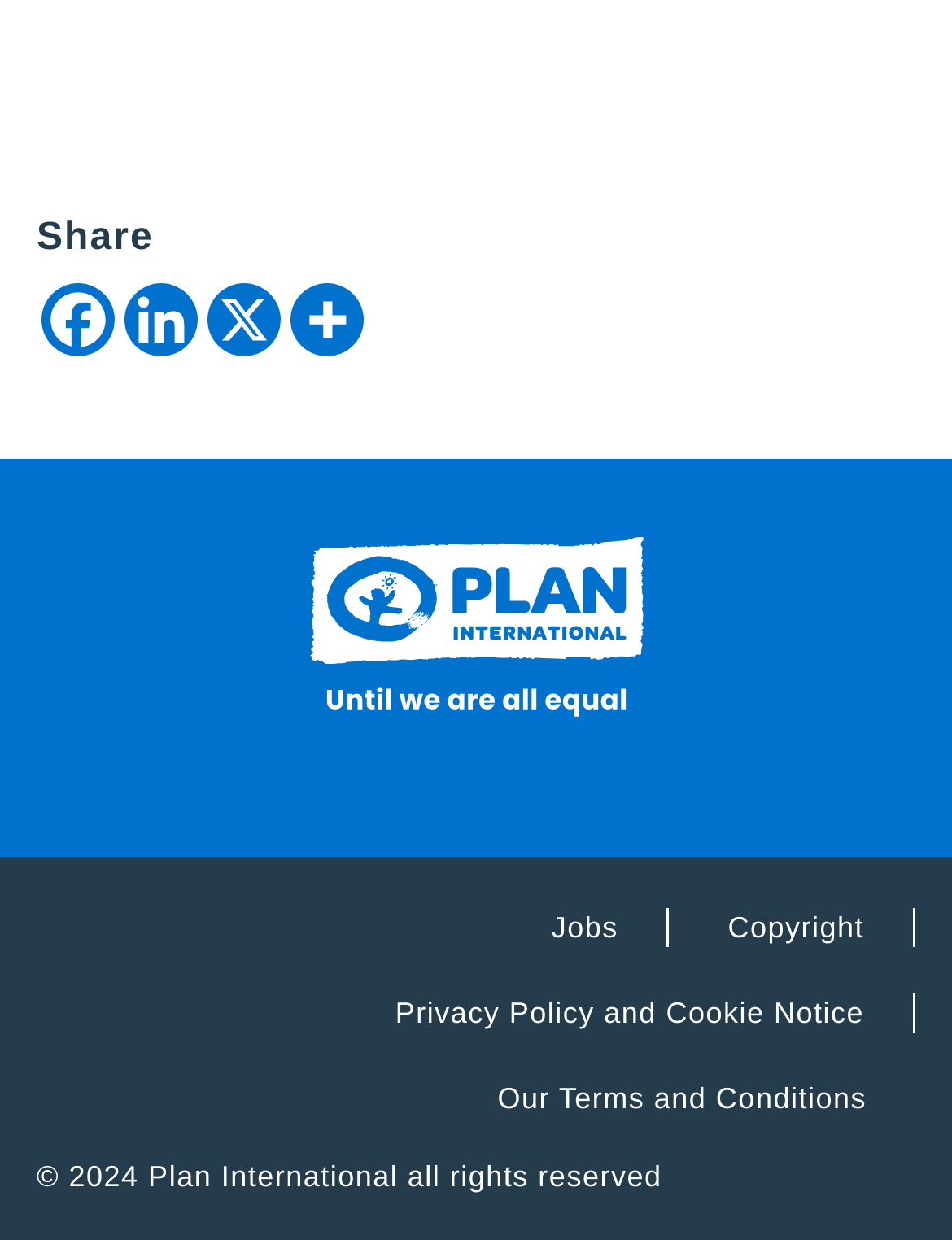Please indicate the bounding box coordinates of the element's region to be clicked to achieve the instruction: "Read Privacy Policy and Cookie Notice". Provide the coordinates as four float numbers between 0 and 1, i.e., [left, top, right, bottom].

[0.415, 0.803, 0.908, 0.831]